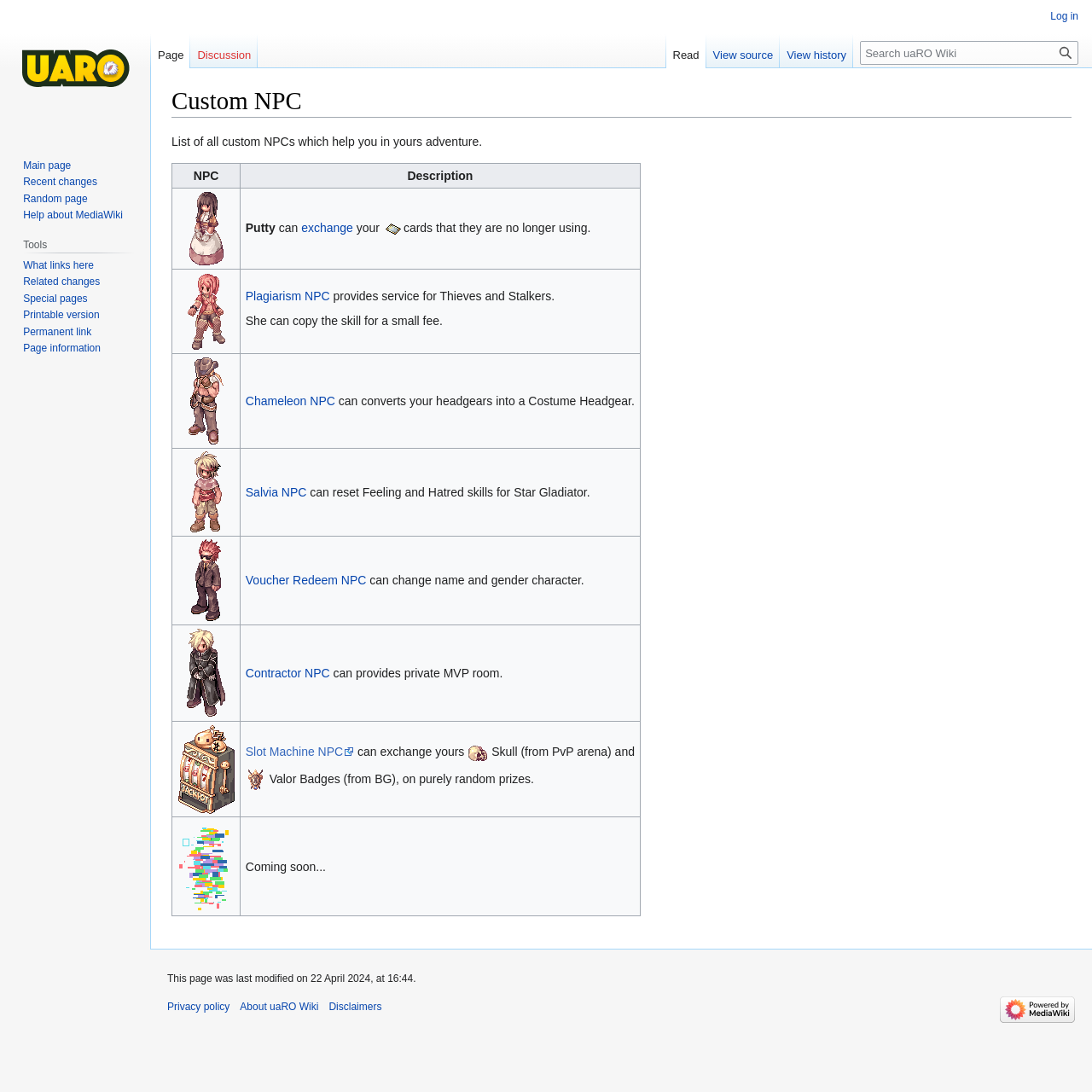Bounding box coordinates are specified in the format (top-left x, top-left y, bottom-right x, bottom-right y). All values are floating point numbers bounded between 0 and 1. Please provide the bounding box coordinate of the region this sentence describes: alt="4 M YOUNGKNIGHT.gif"

[0.171, 0.609, 0.207, 0.622]